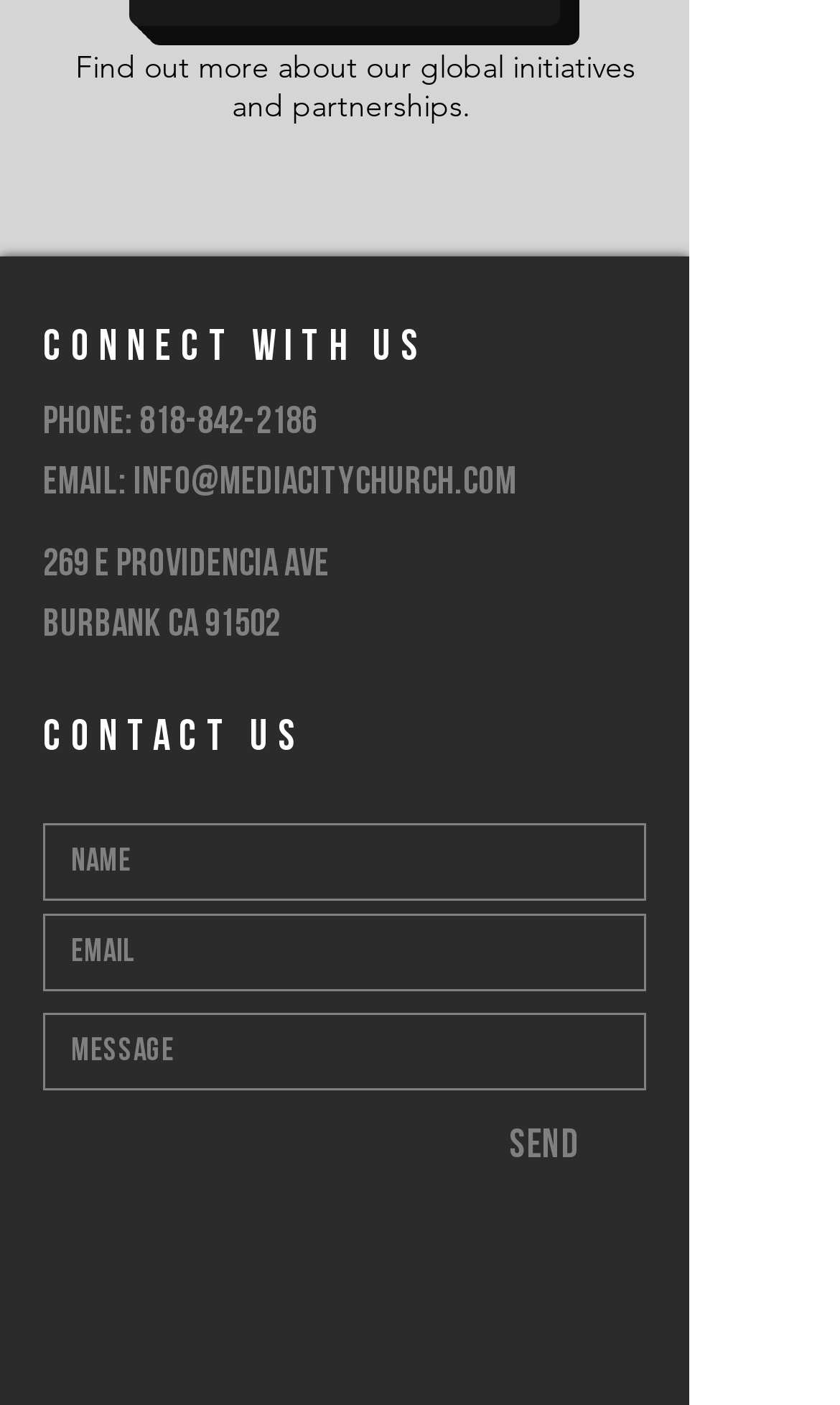Please find the bounding box coordinates of the element that needs to be clicked to perform the following instruction: "Enter your name". The bounding box coordinates should be four float numbers between 0 and 1, represented as [left, top, right, bottom].

[0.051, 0.586, 0.769, 0.641]